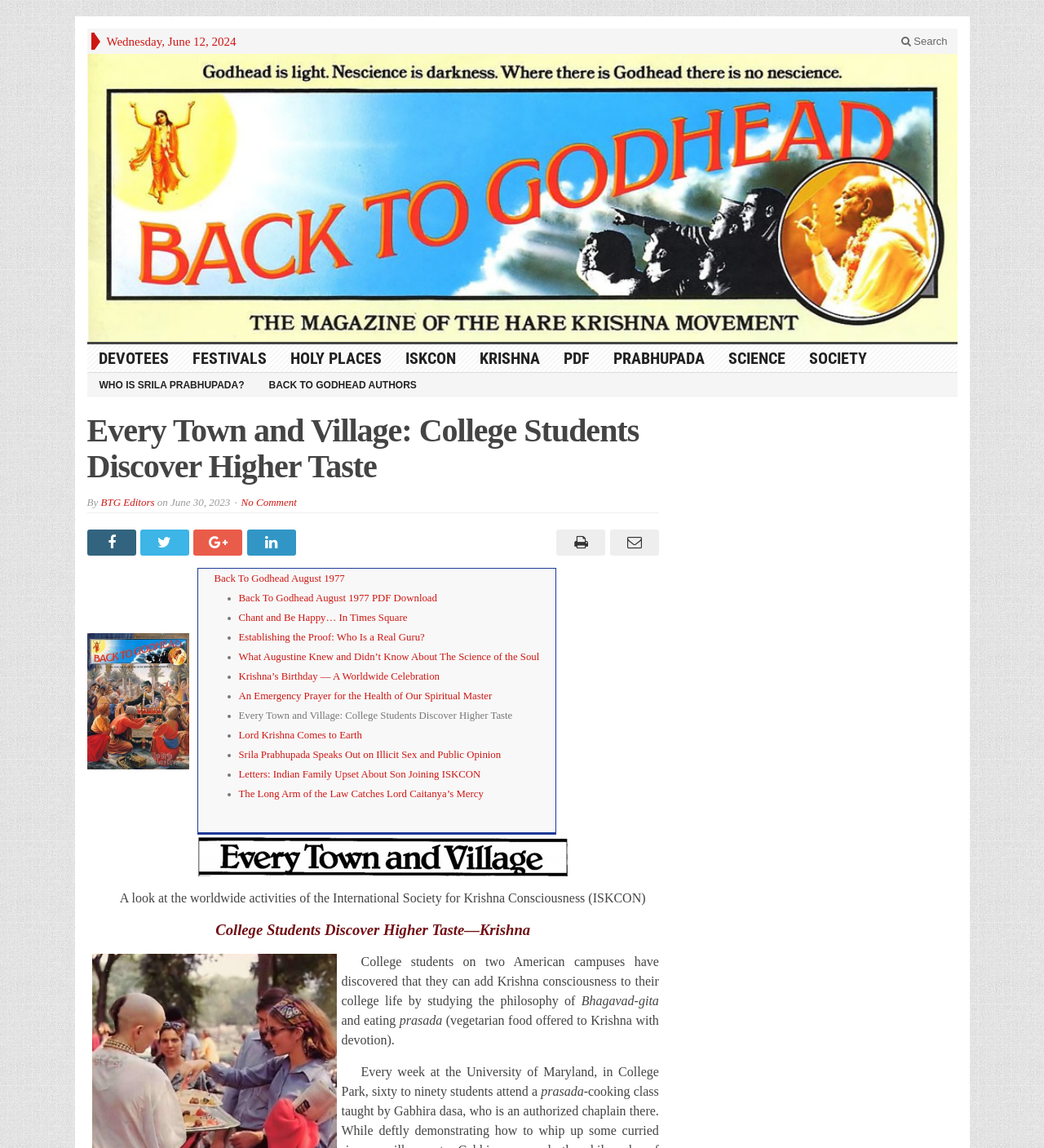Identify the bounding box of the HTML element described here: "Lord Krishna Comes to Earth". Provide the coordinates as four float numbers between 0 and 1: [left, top, right, bottom].

[0.229, 0.635, 0.347, 0.645]